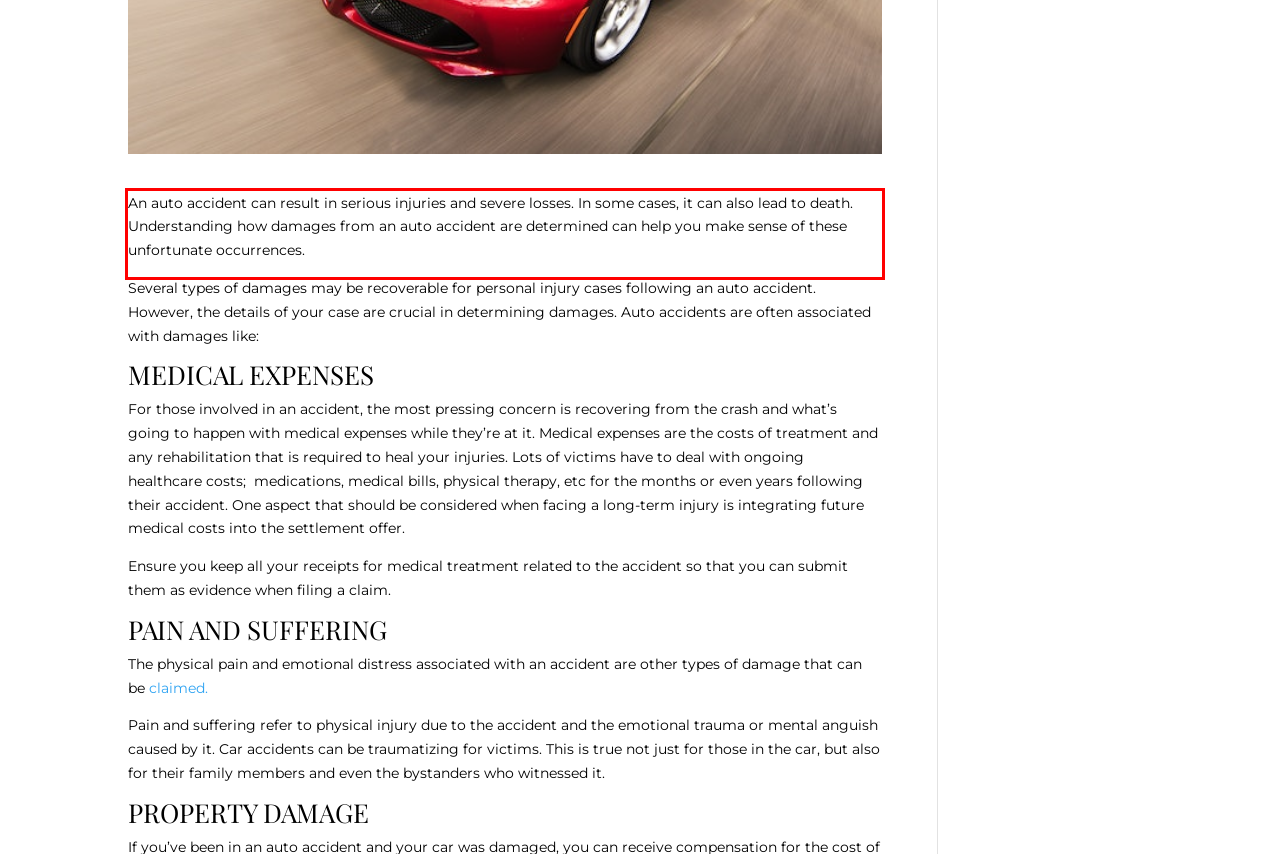You are provided with a screenshot of a webpage containing a red bounding box. Please extract the text enclosed by this red bounding box.

An auto accident can result in serious injuries and severe losses. In some cases, it can also lead to death. Understanding how damages from an auto accident are determined can help you make sense of these unfortunate occurrences.